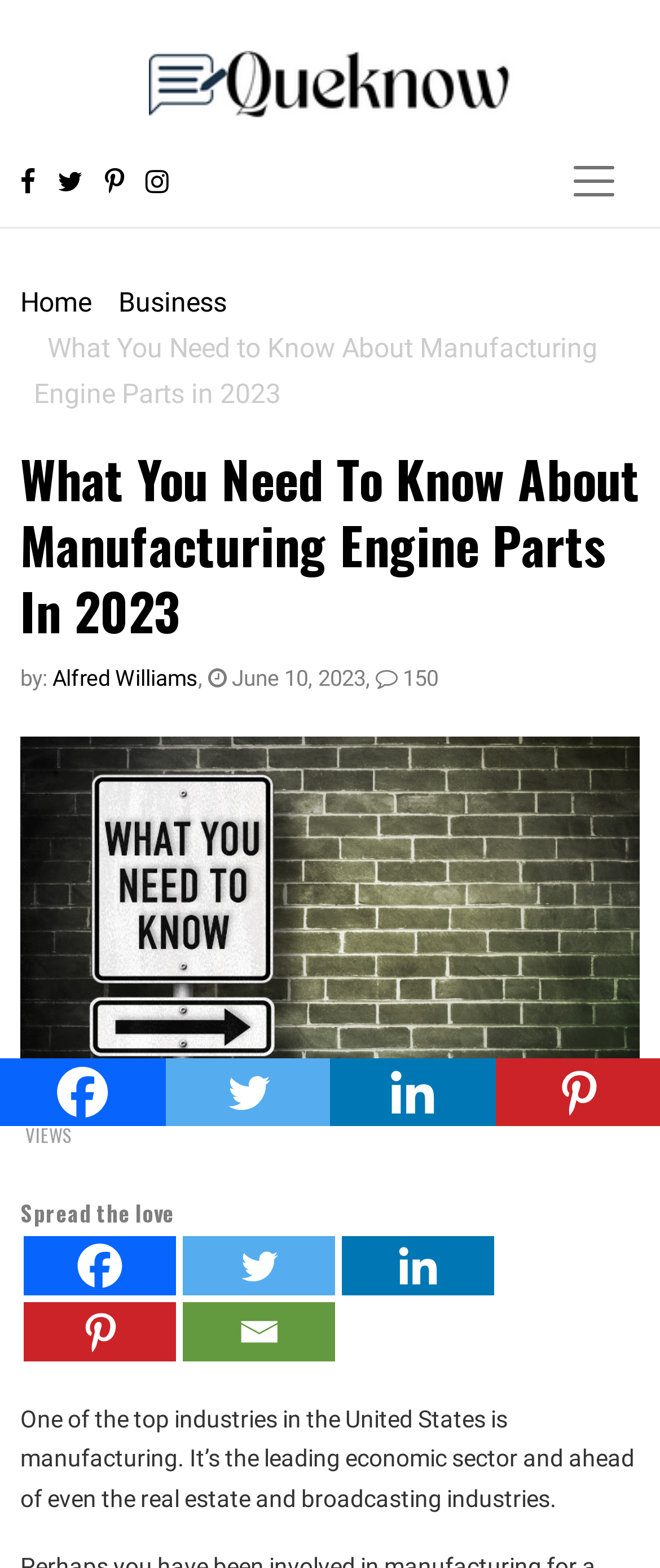Locate the bounding box coordinates of the area to click to fulfill this instruction: "Click the Queknow Logo". The bounding box should be presented as four float numbers between 0 and 1, in the order [left, top, right, bottom].

[0.224, 0.041, 0.776, 0.062]